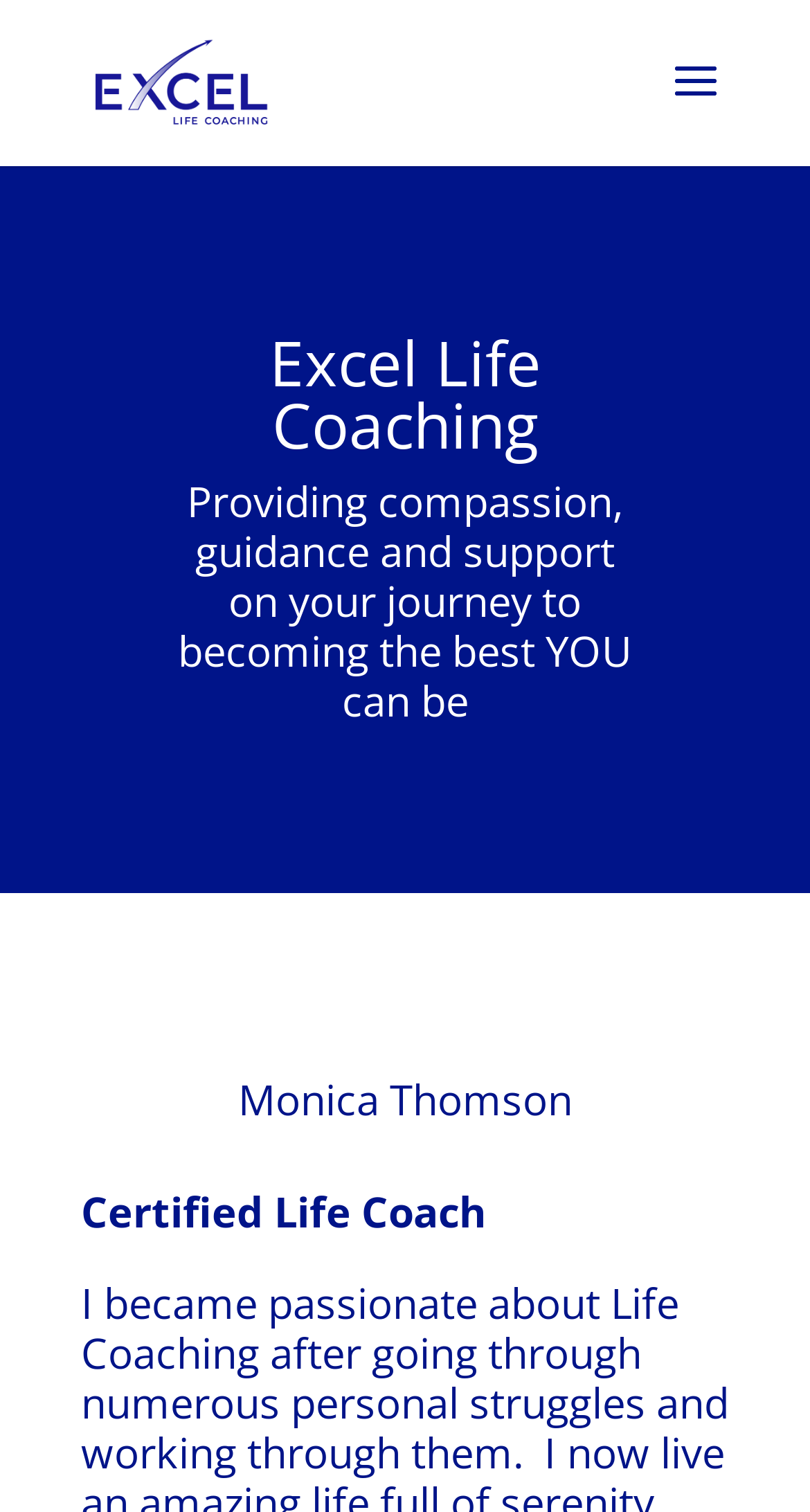What is the purpose of Excel Life Coaching?
Look at the image and construct a detailed response to the question.

I found the purpose of Excel Life Coaching in the static text elements located at [0.231, 0.313, 0.769, 0.416] and [0.219, 0.412, 0.781, 0.482] which describe the coaching service as 'Providing compassion, guidance and support on your journey to becoming the best YOU can be'.